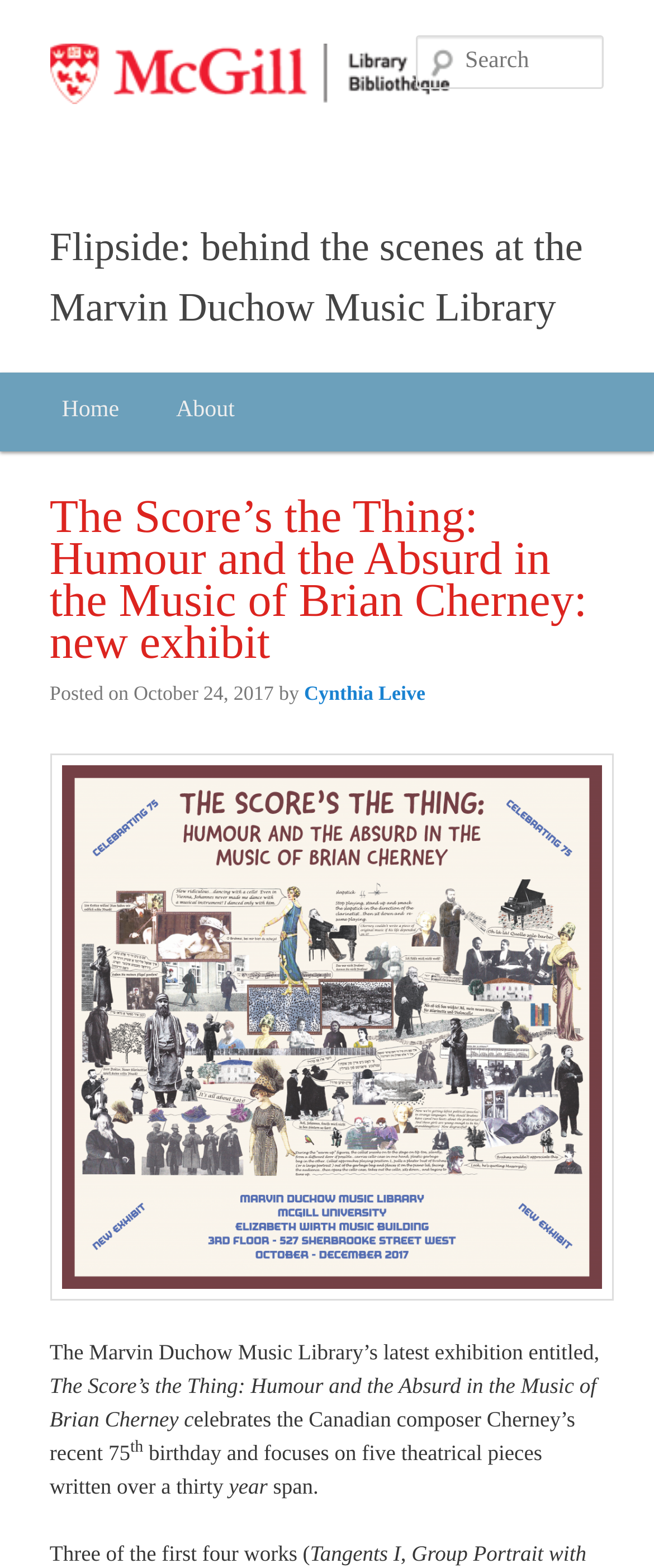Respond with a single word or phrase for the following question: 
What is the name of the exhibition?

The Score’s the Thing